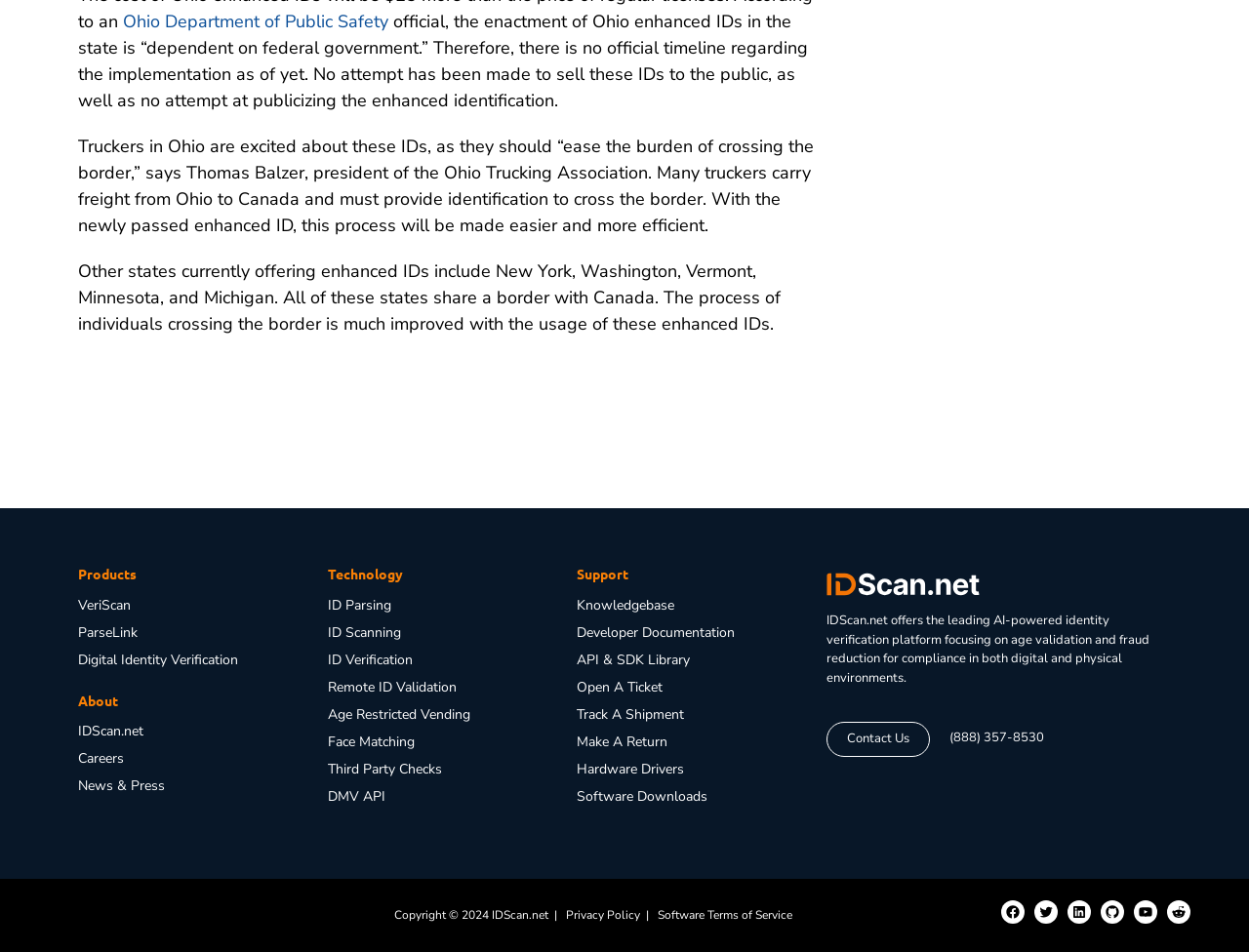Determine the coordinates of the bounding box for the clickable area needed to execute this instruction: "Contact Us".

[0.661, 0.759, 0.744, 0.795]